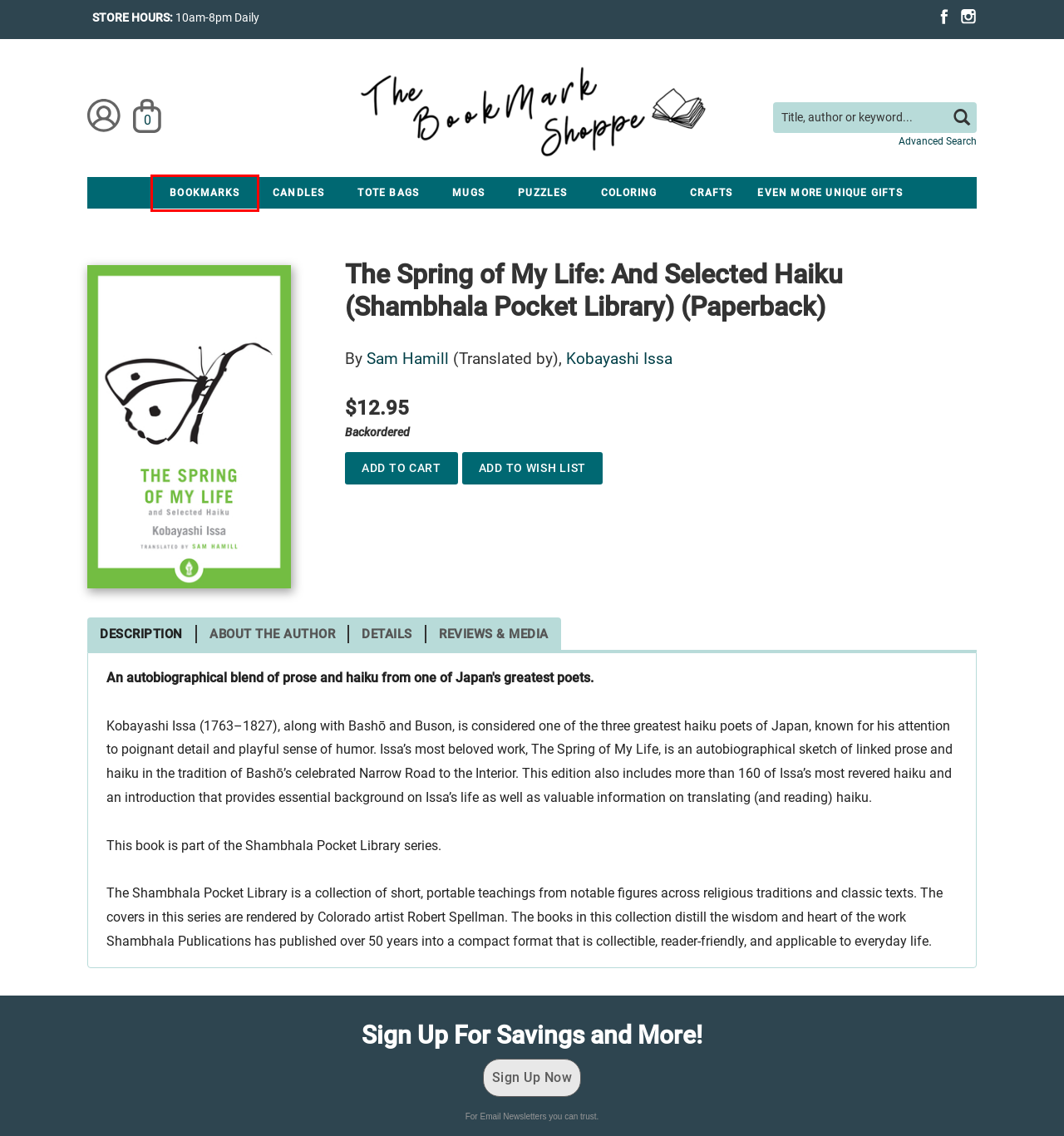You have a screenshot of a webpage with a red rectangle bounding box. Identify the best webpage description that corresponds to the new webpage after clicking the element within the red bounding box. Here are the candidates:
A. Candles | The BookMark Shoppe
B. Coloring  | The BookMark Shoppe
C. Puzzles  | The BookMark Shoppe
D. The BookMark Shoppe : Sign Up to Stay in Touch
E. Crafts | The BookMark Shoppe
F. Mugs | The BookMark Shoppe
G. BookMarks | The BookMark Shoppe
H. Tote Bags | The BookMark Shoppe

G